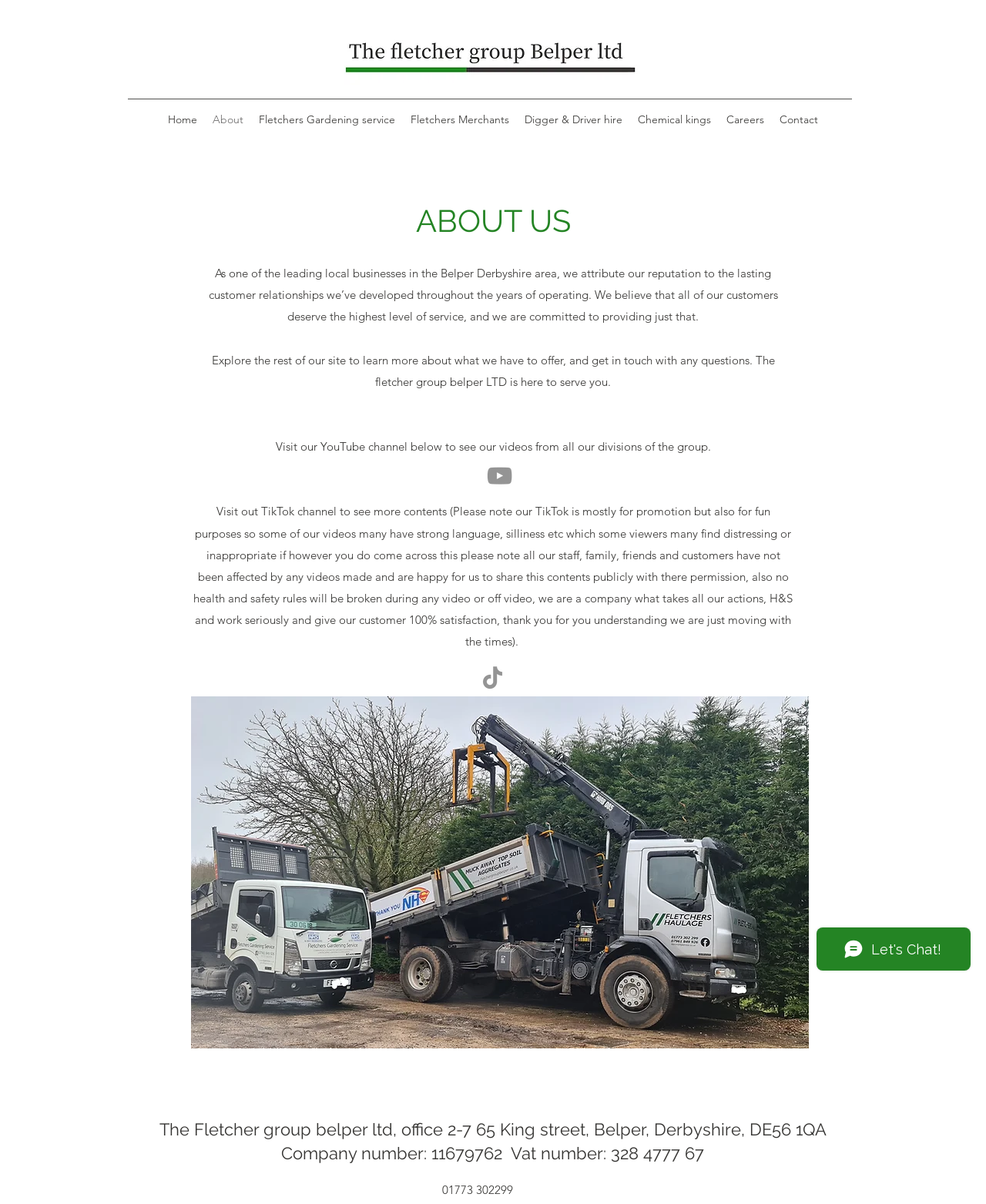What is the company's reputation attributed to?
Look at the screenshot and provide an in-depth answer.

According to the text on the webpage, the company attributes its reputation to the lasting customer relationships it has developed throughout the years of operating.